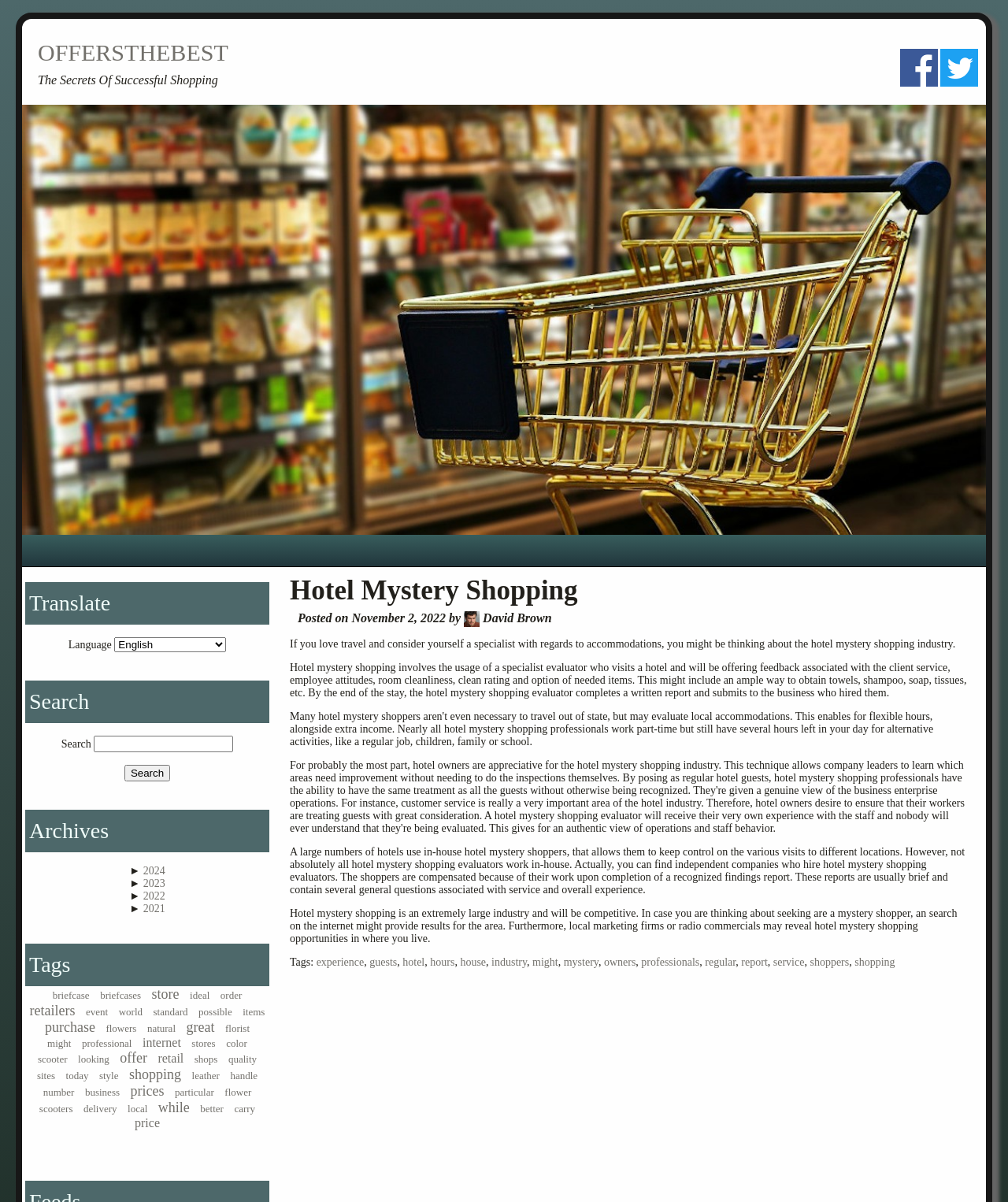Please pinpoint the bounding box coordinates for the region I should click to adhere to this instruction: "Click the 'Translate' heading".

[0.025, 0.484, 0.267, 0.52]